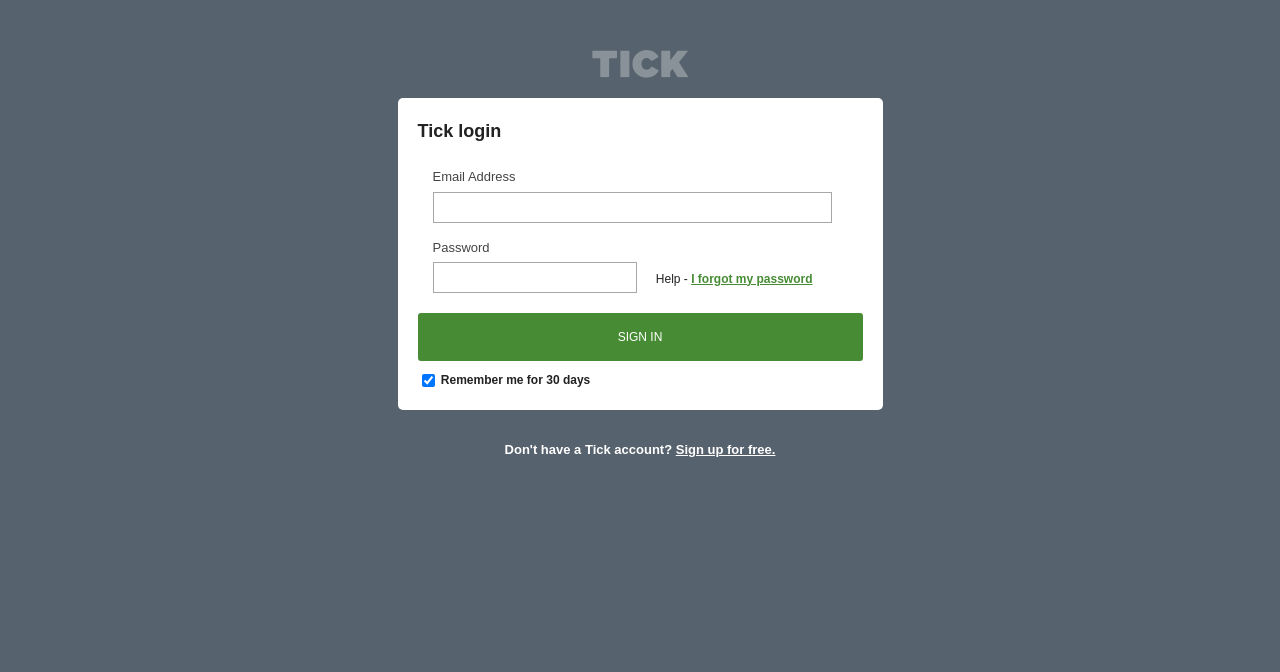What is the purpose of the 'Email Address' field?
Please use the image to provide an in-depth answer to the question.

The 'Email Address' field is likely used for login purposes, as it is paired with a 'Password' field and a 'Sign In' button, indicating that the user needs to enter their email address and password to access their account.